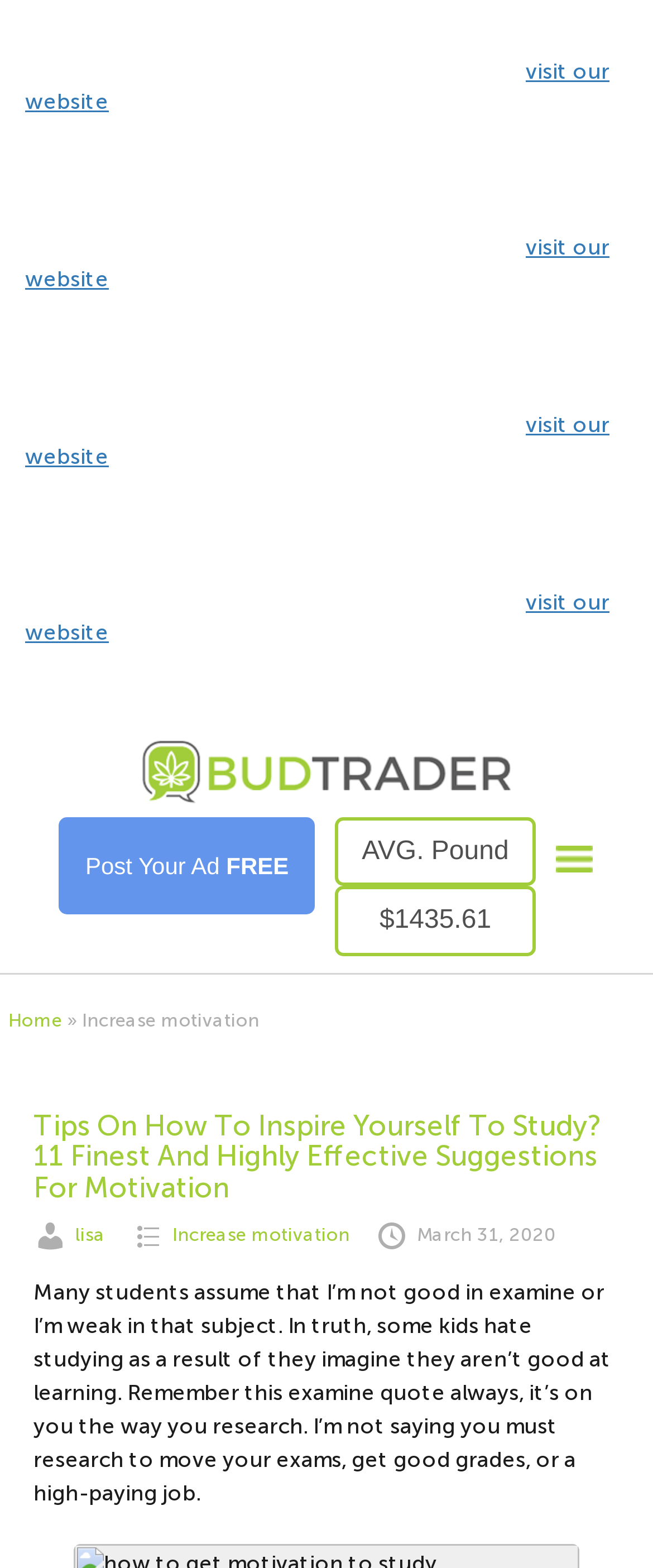Who is the author of the article?
By examining the image, provide a one-word or phrase answer.

lisa